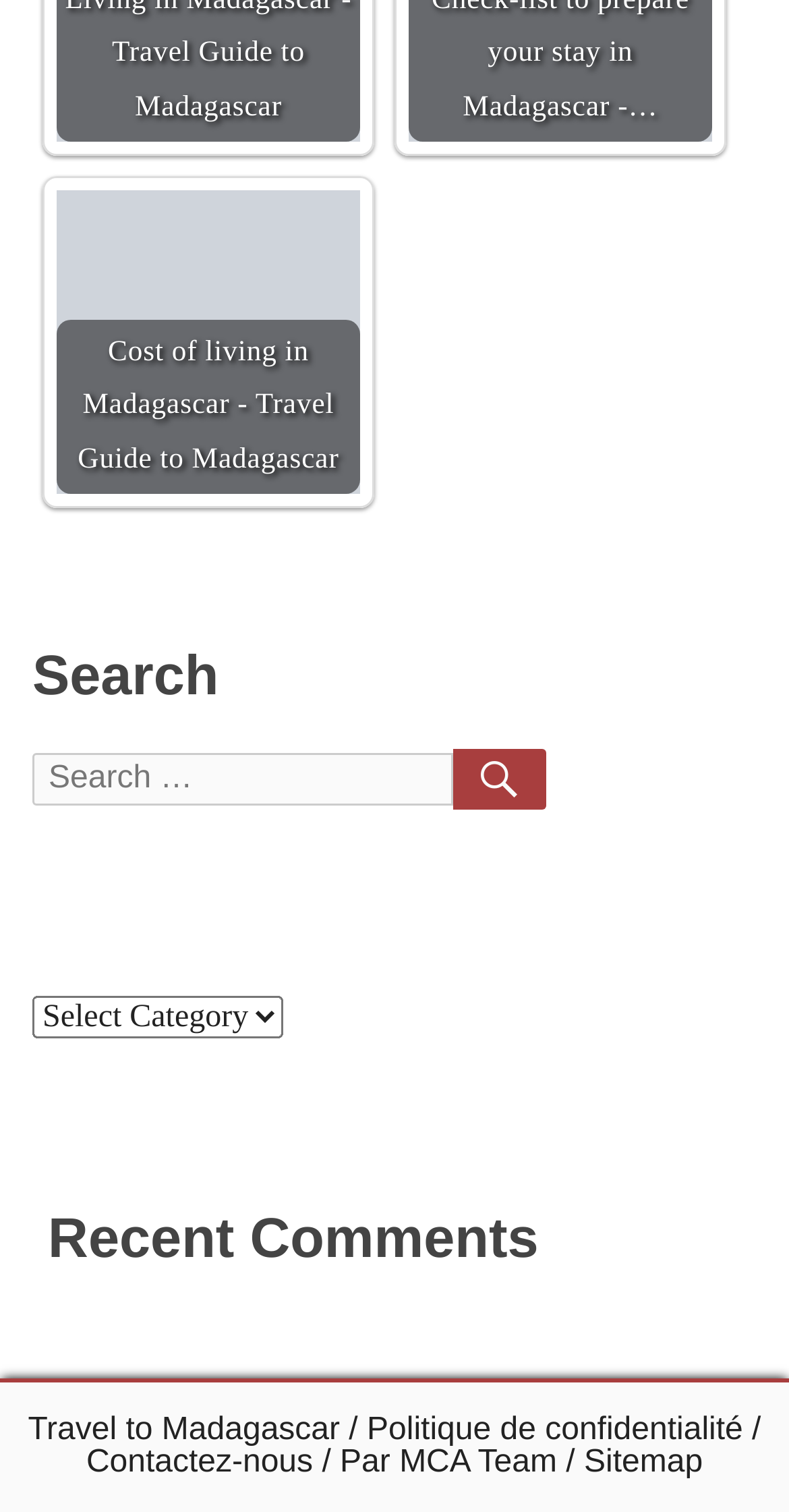Use a single word or phrase to answer this question: 
What is the name of the team that created the content?

MCA Team